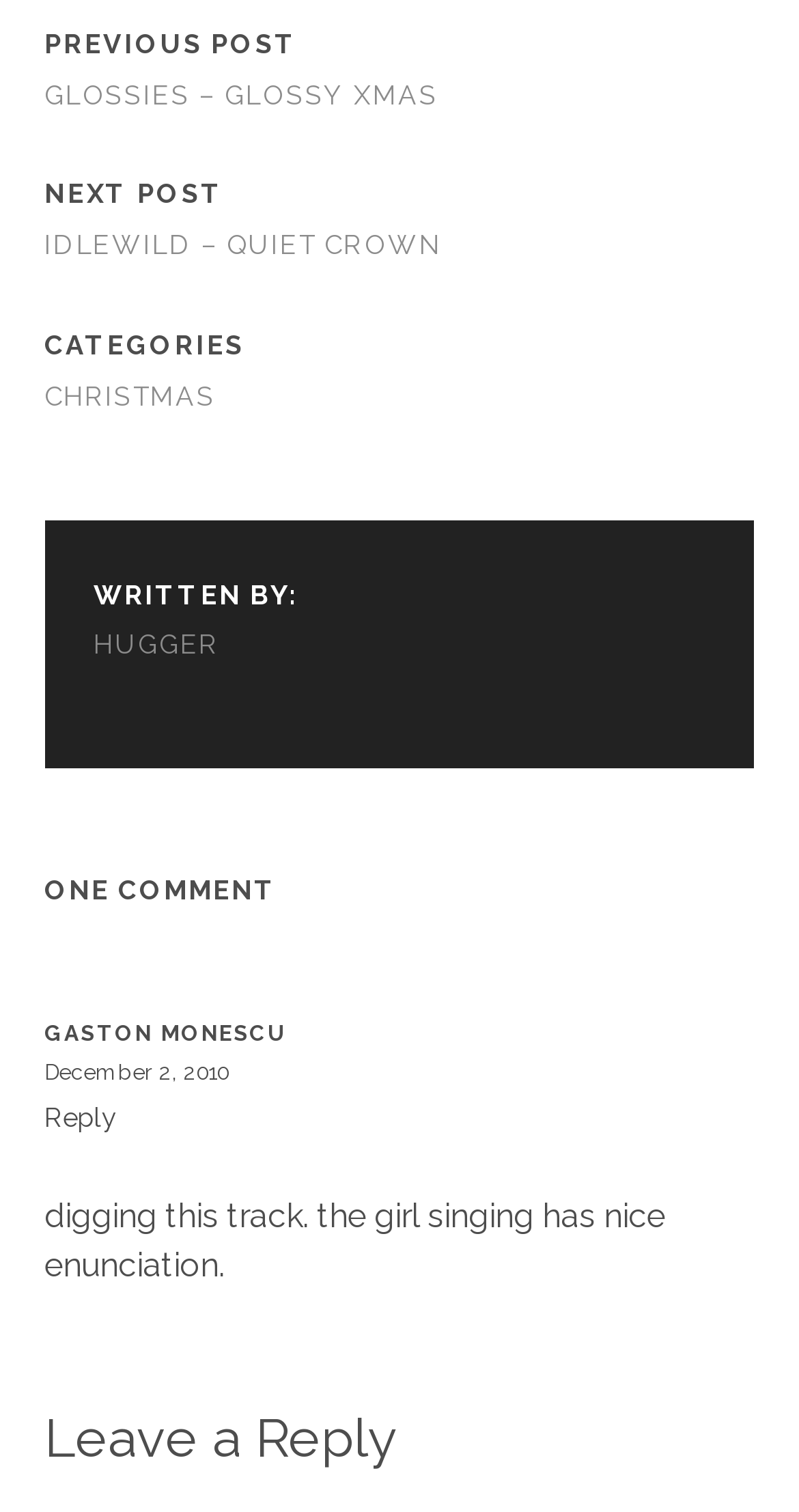How many comments are there on this post?
With the help of the image, please provide a detailed response to the question.

The answer can be found by looking at the heading element with the text 'ONE COMMENT', which indicates the number of comments on the post.